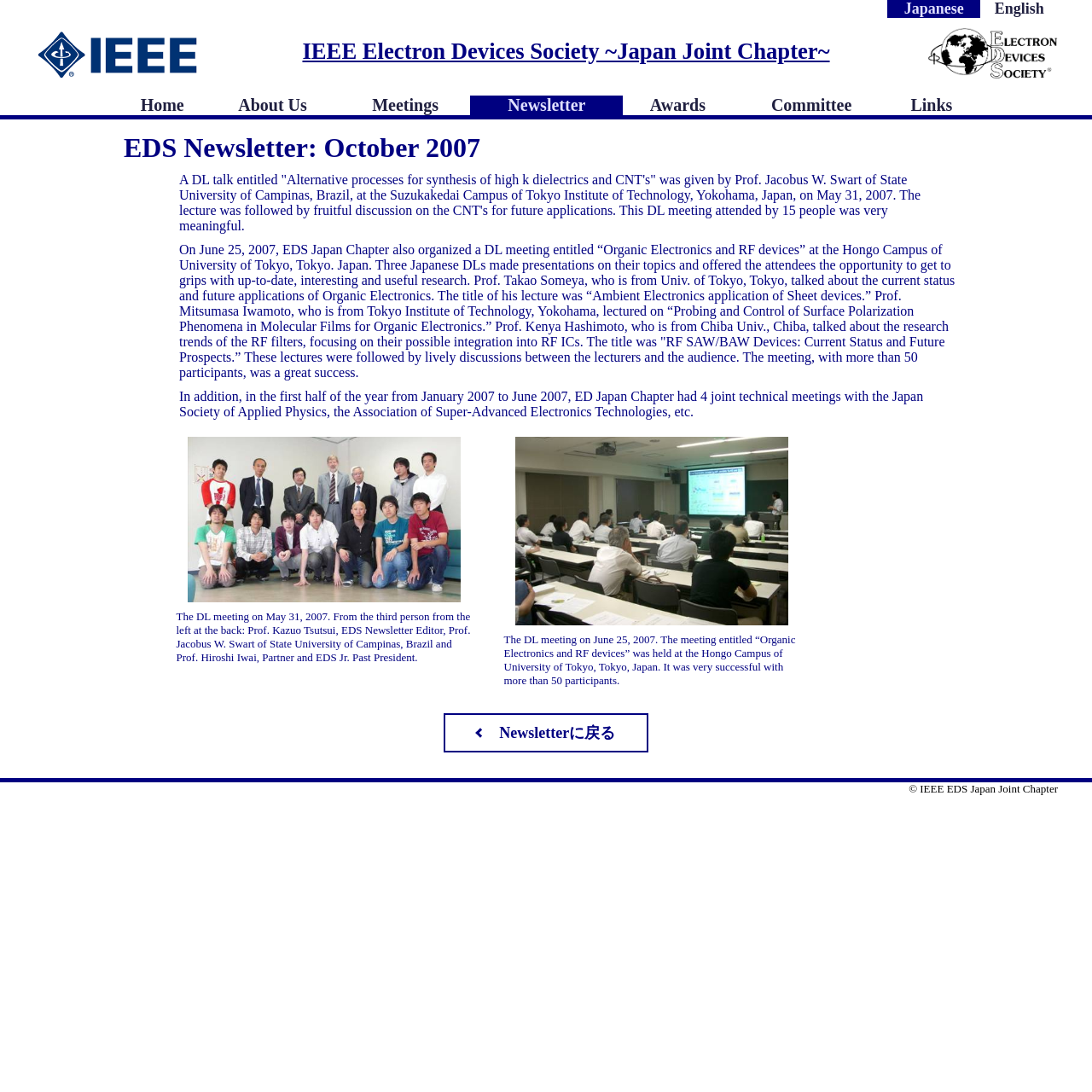Identify and provide the title of the webpage.

IEEE Electron Devices Society ~Japan Joint Chapter~